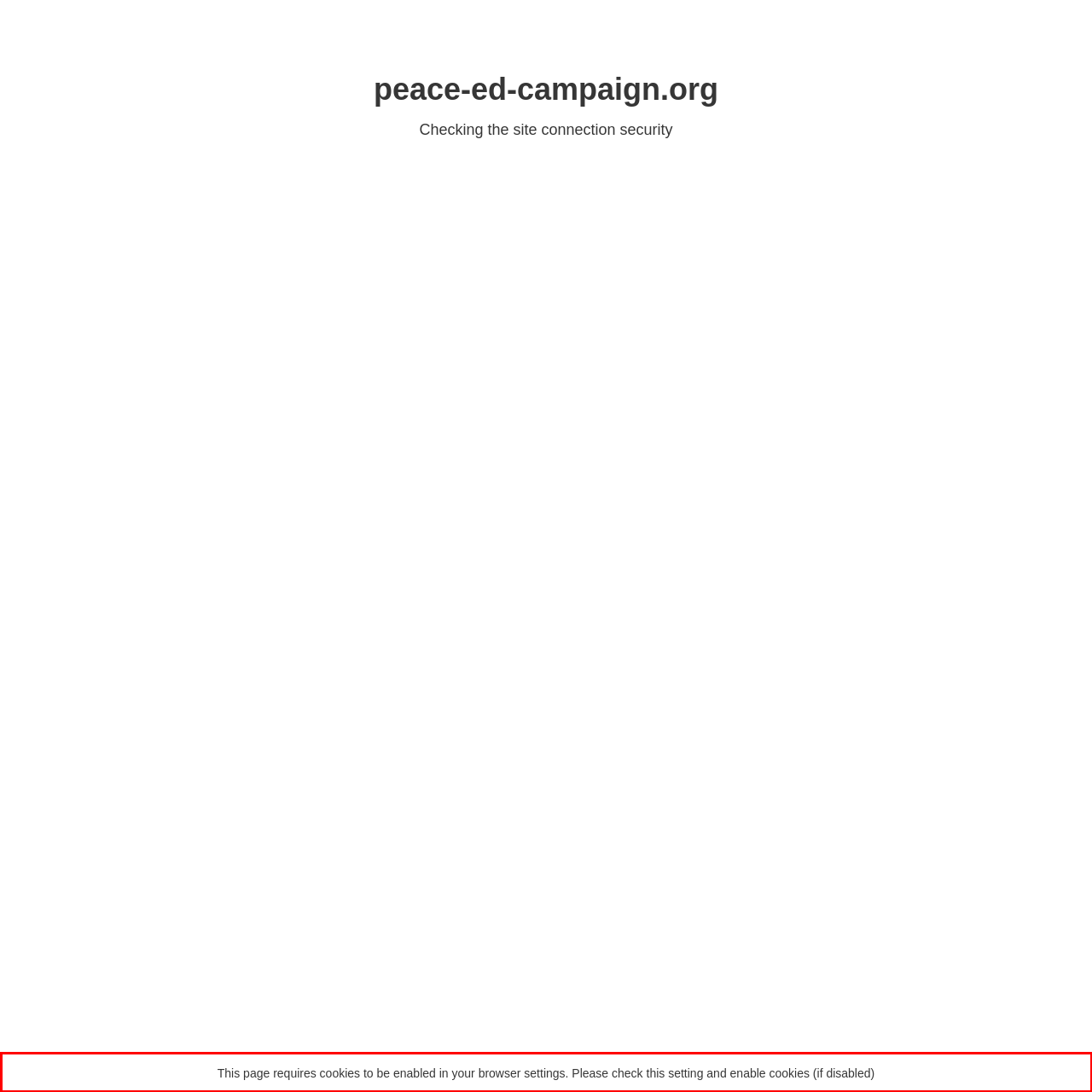You have a screenshot of a webpage with a red bounding box. Identify and extract the text content located inside the red bounding box.

This page requires cookies to be enabled in your browser settings. Please check this setting and enable cookies (if disabled)